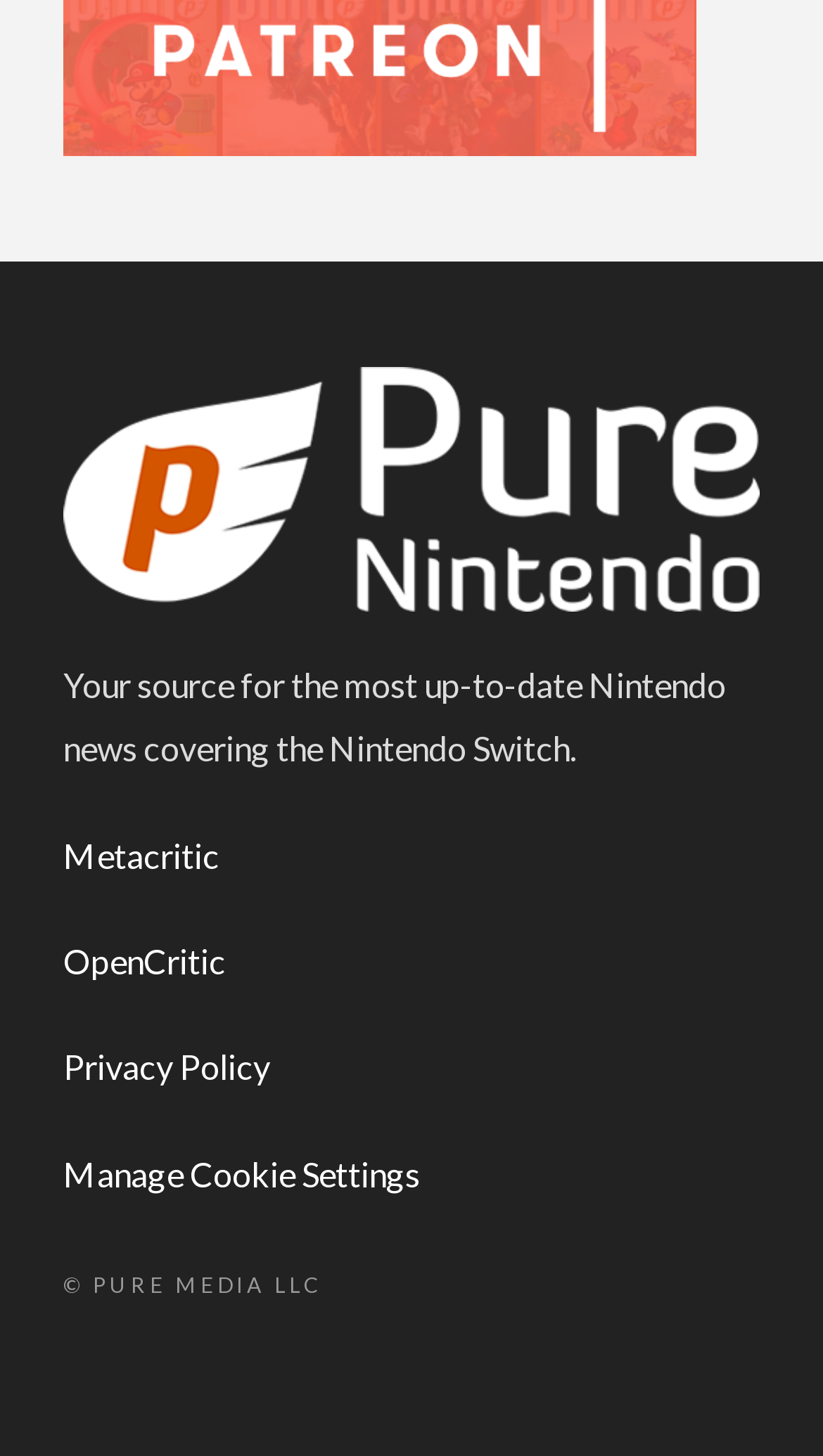What is the copyright information on the webpage?
Using the details from the image, give an elaborate explanation to answer the question.

The copyright information is located at the bottom of the webpage, and it states '© PURE MEDIA LLC'.